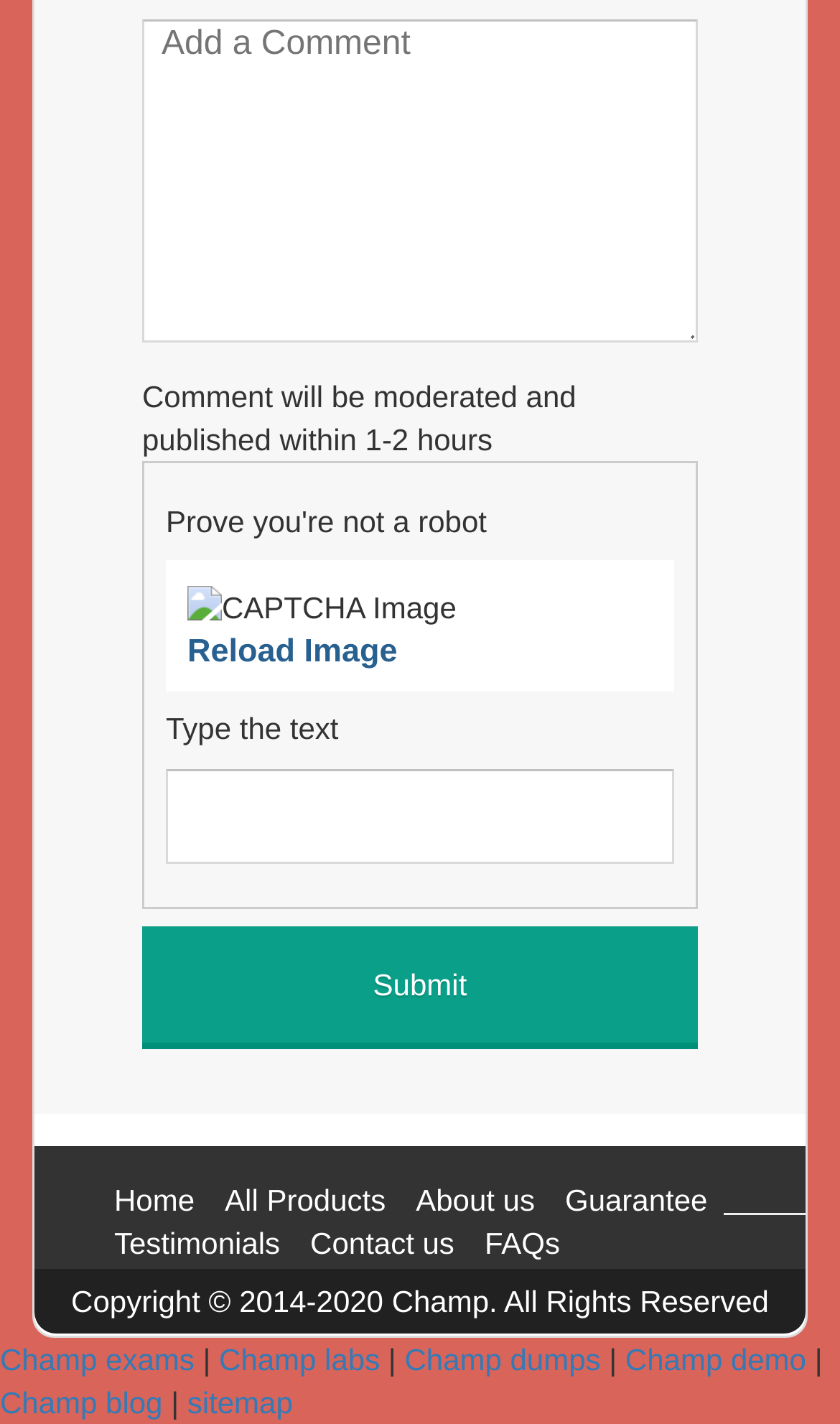Predict the bounding box of the UI element that fits this description: "ENROLL NOW".

None